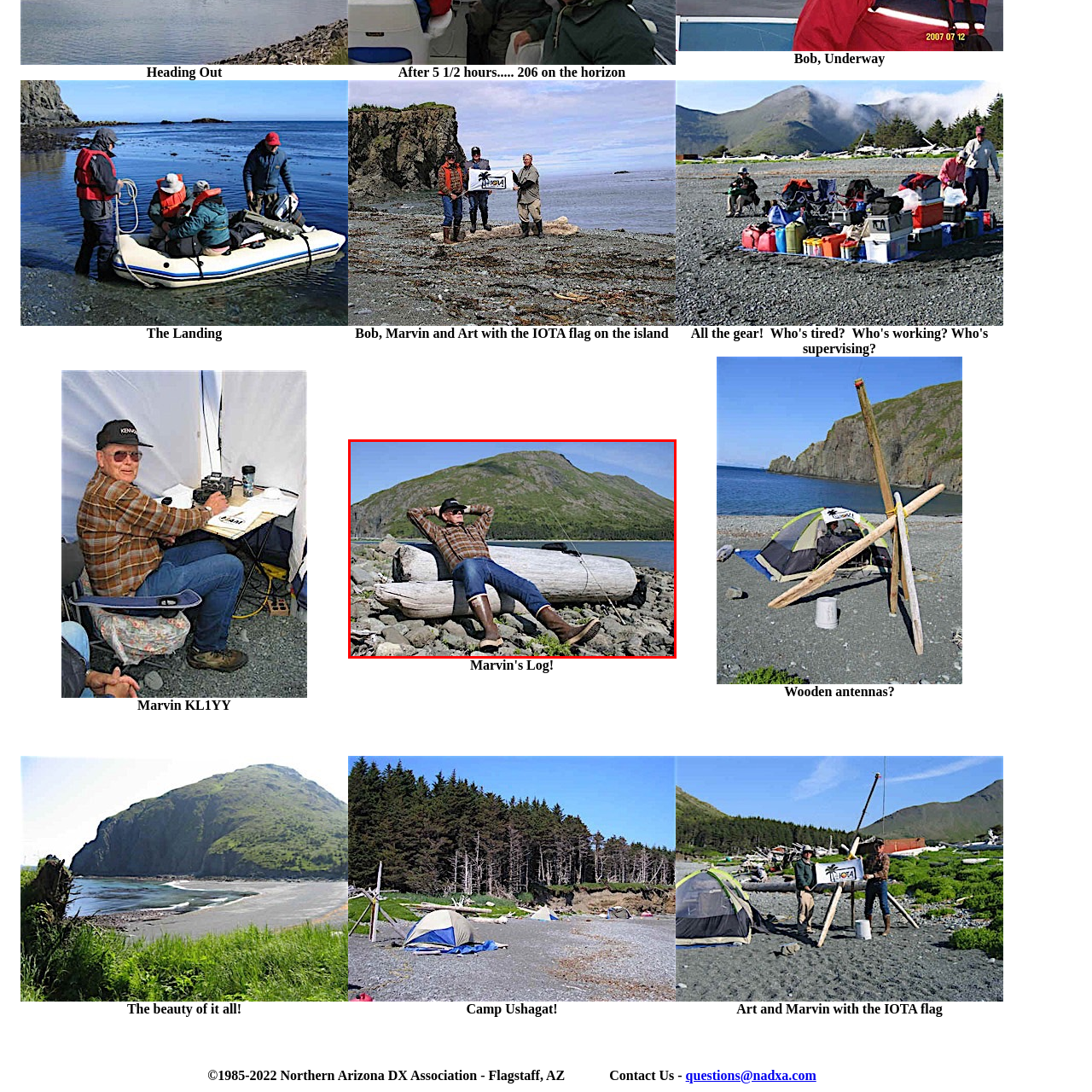Give a detailed account of the visual elements present in the image highlighted by the red border.

In this serene outdoor scene, a man relaxes on a large piece of driftwood along a rocky shoreline. Dressed in a cozy plaid shirt and sturdy jeans, he leans back with his hands behind his head, basking in the warmth of the day. He wears tall rubber boots, suggesting he is prepared for any splashes from the nearby water. The backdrop features a lush, green hillside that rises gently against a clear blue sky, creating a picturesque natural setting. A fishing rod rests nearby, hinting at a day spent enjoying the peacefulness of the outdoors, possibly waiting for a catch in the tranquil waters surrounding him. This image captures a moment of leisure, emphasizing the beauty of nature and the joy of simple outdoor pleasures.